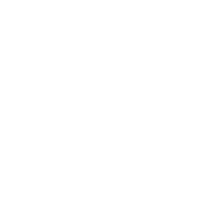Generate an elaborate caption for the image.

The image titled "Cannabis for lobsters" features a representation related to a culinary topic where cannabis is suggested as a means to reduce suffering for lobsters during cooking. Accompanying this image, the article discusses innovative approaches some restaurants in Maine have adopted to offer a more humane cooking method. The article, published on October 14, 2018, explores the intersection of culinary practices, ethics, and the use of cannabis, highlighting unique trends in the seafood industry.